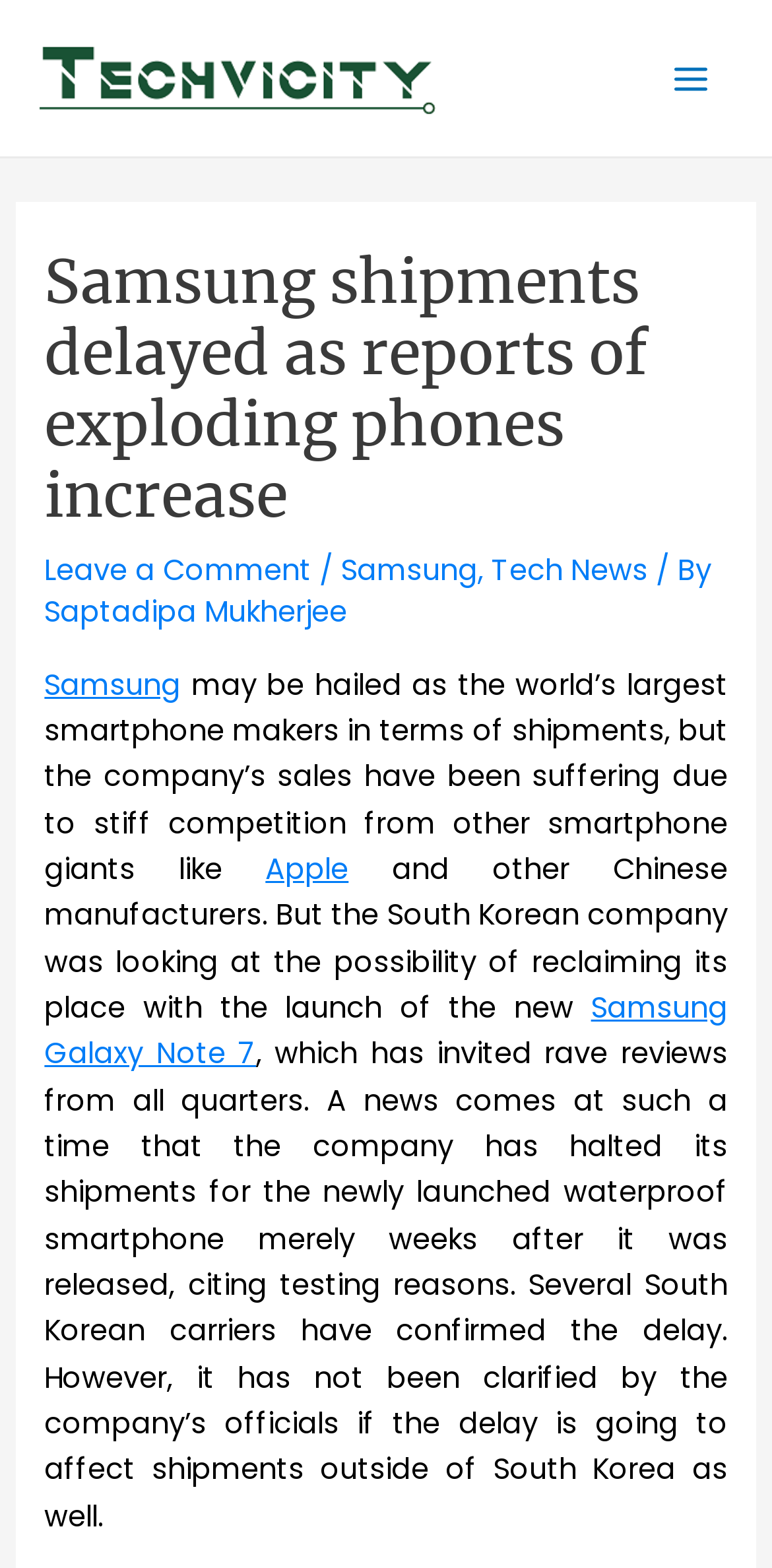What is the company mentioned in the article?
Based on the screenshot, respond with a single word or phrase.

Samsung